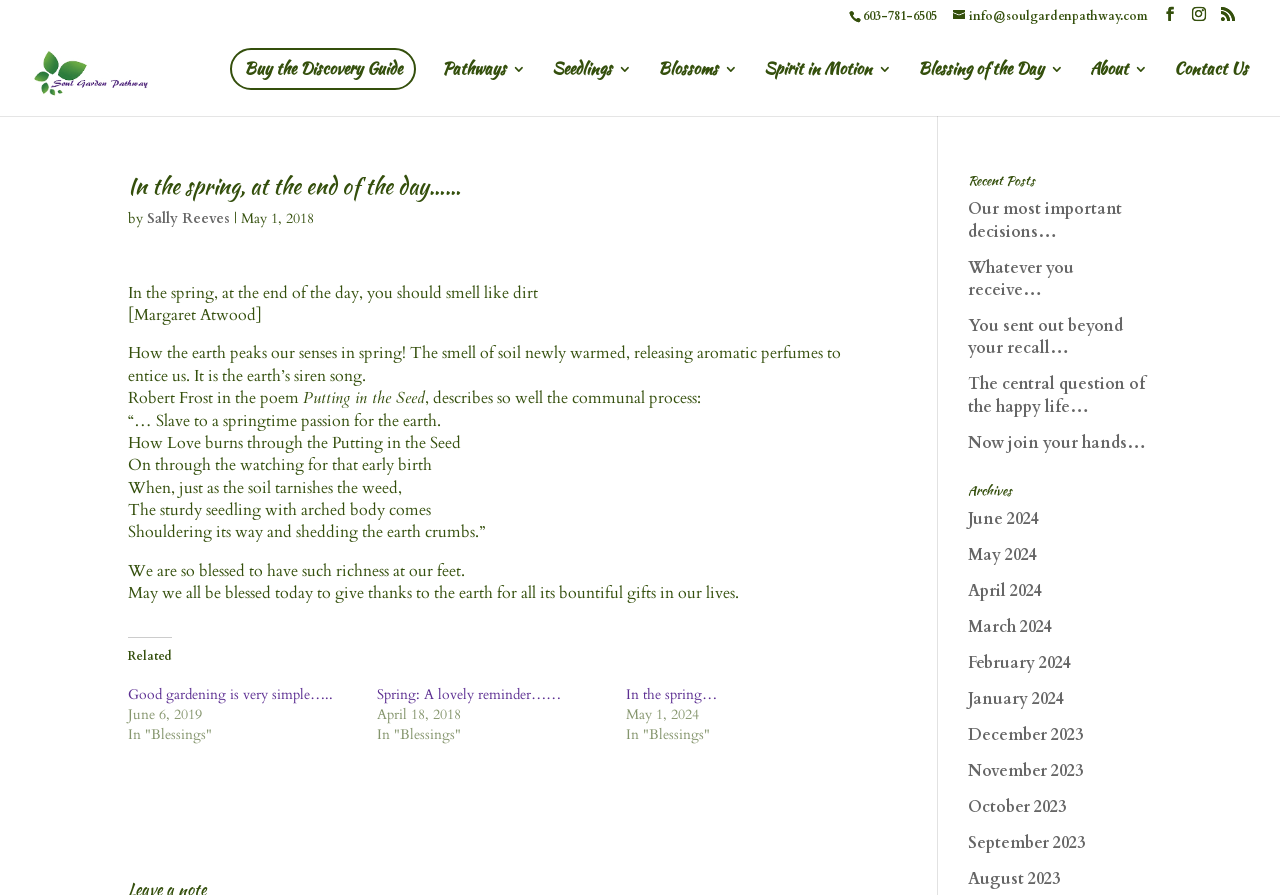Identify the bounding box coordinates for the element that needs to be clicked to fulfill this instruction: "Explore the 'Related' section". Provide the coordinates in the format of four float numbers between 0 and 1: [left, top, right, bottom].

[0.1, 0.711, 0.134, 0.752]